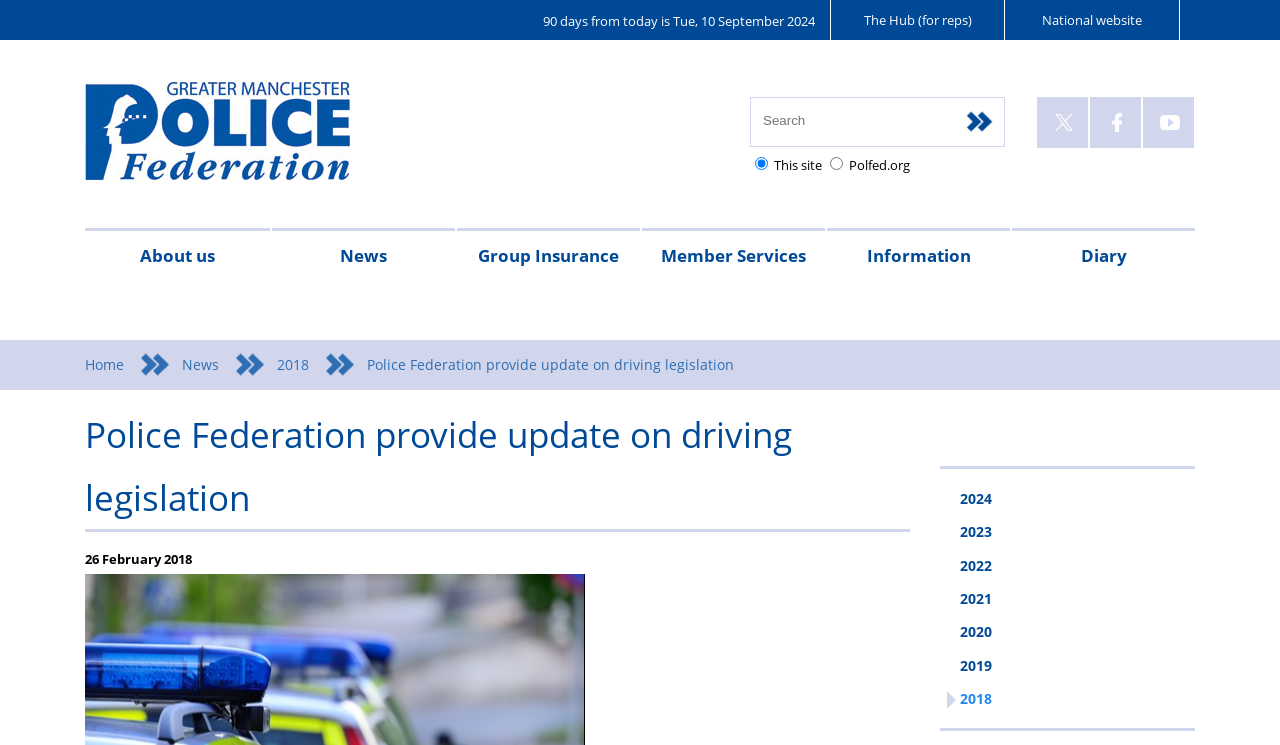Based on the element description News, identify the bounding box of the UI element in the given webpage screenshot. The coordinates should be in the format (top-left x, top-left y, bottom-right x, bottom-right y) and must be between 0 and 1.

[0.142, 0.456, 0.216, 0.523]